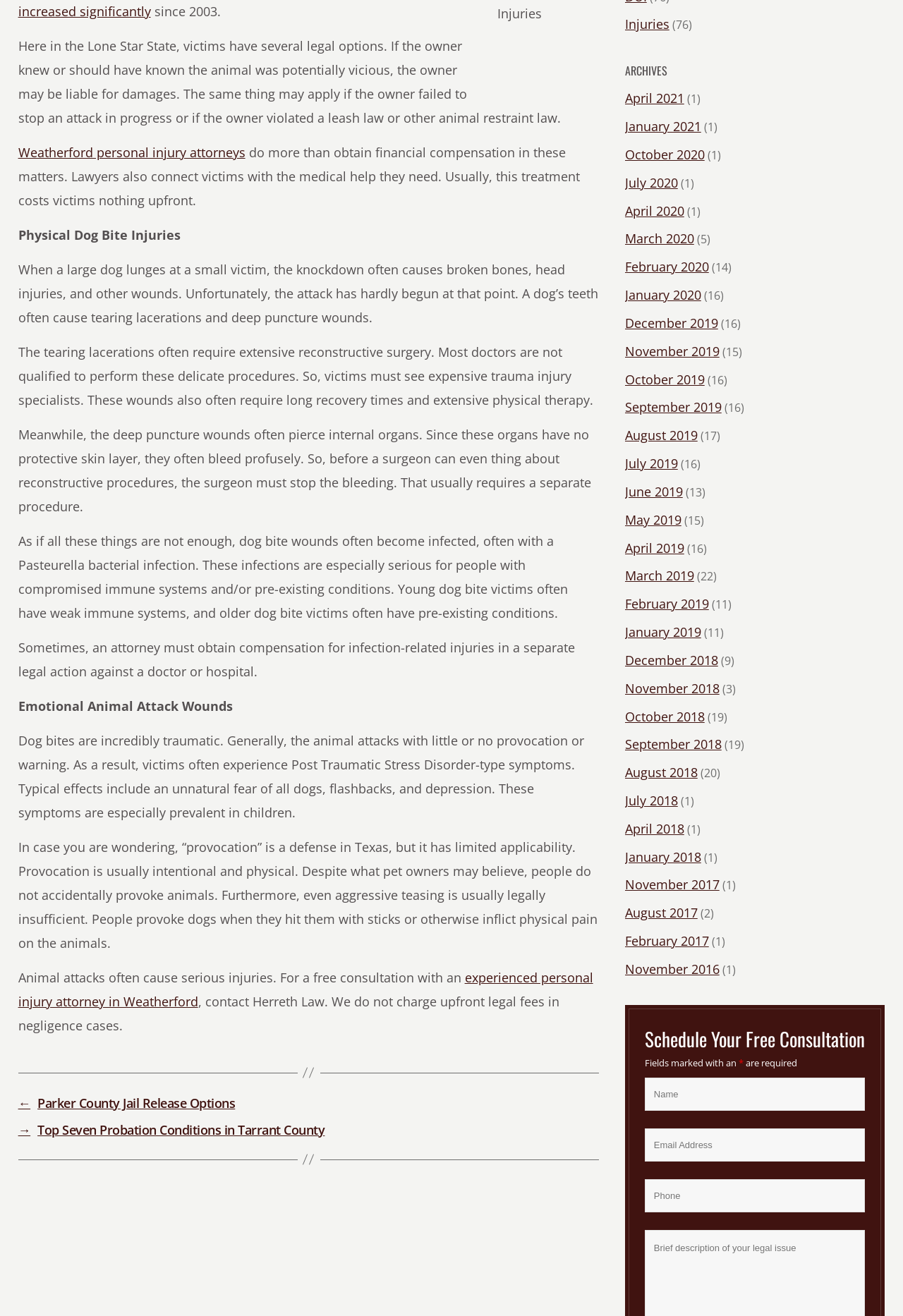Provide the bounding box coordinates for the UI element that is described by this text: "Injuries". The coordinates should be in the form of four float numbers between 0 and 1: [left, top, right, bottom].

[0.692, 0.01, 0.741, 0.028]